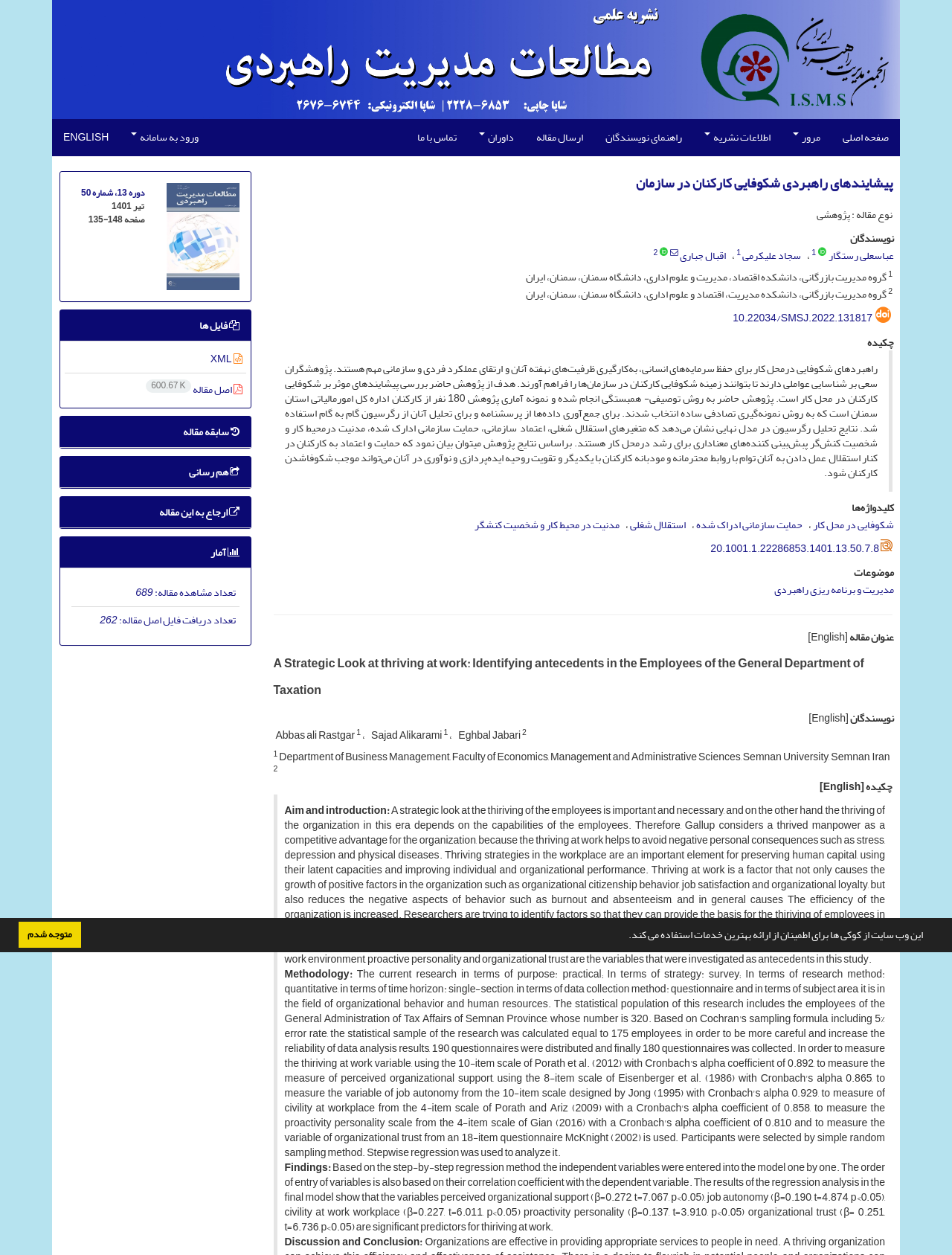Offer a detailed explanation of the webpage layout and contents.

This webpage appears to be a research article or academic paper about strategies for employee thriving in the workplace. At the top of the page, there is a navigation menu with links to various sections of the website, including the homepage, review, journal information, author guidelines, and submission.

Below the navigation menu, there is a large image that spans almost the entire width of the page. Underneath the image, there is a heading that reads "پیشایندهای راهبردی شکوفایی کارکنان در سازمان" (Strategic Antecedents of Employee Thriving in Organizations).

The article itself is divided into several sections, including an abstract, introduction, methodology, findings, and discussion and conclusion. The abstract provides a brief summary of the research, stating that the purpose of the study is to investigate the antecedents of employee thriving in the workplace.

The introduction section provides more background information on the importance of employee thriving and its impact on organizational performance. The methodology section describes the research design and methods used to collect and analyze the data.

The findings section presents the results of the study, including the significant predictors of employee thriving. The discussion and conclusion section interprets the results and provides implications for future research and practice.

Throughout the article, there are several links to references, keywords, and author information. There are also several images and icons, including a DOI (digital object identifier) logo and a separator line that divides the sections of the article.

At the bottom of the page, there is a footer section with links to related articles, journal information, and submission guidelines. There is also a language toggle button that allows users to switch between Persian and English.